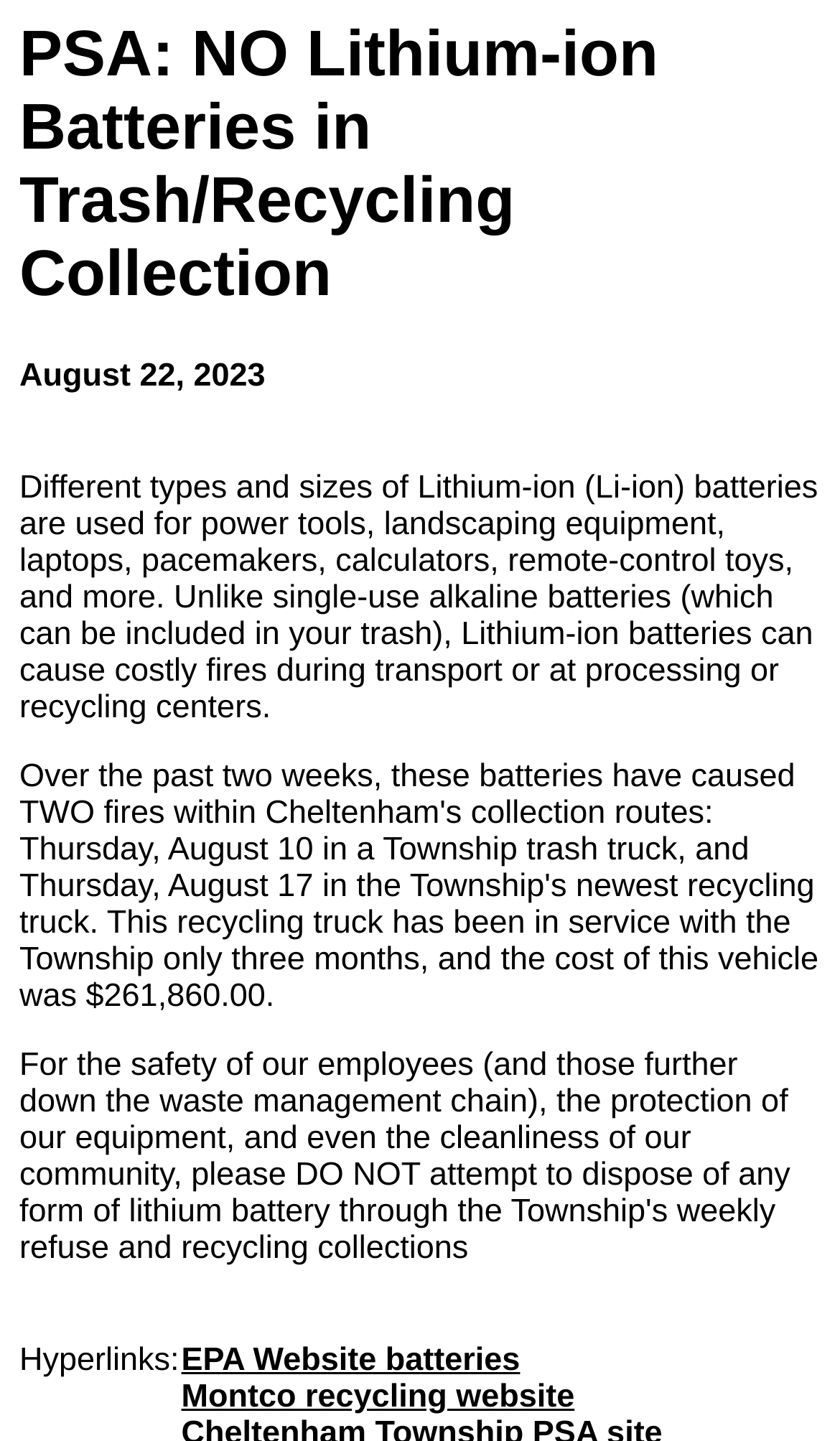Using floating point numbers between 0 and 1, provide the bounding box coordinates in the format (top-left x, top-left y, bottom-right x, bottom-right y). Locate the UI element described here: Montco recycling website

[0.216, 0.957, 0.684, 0.982]